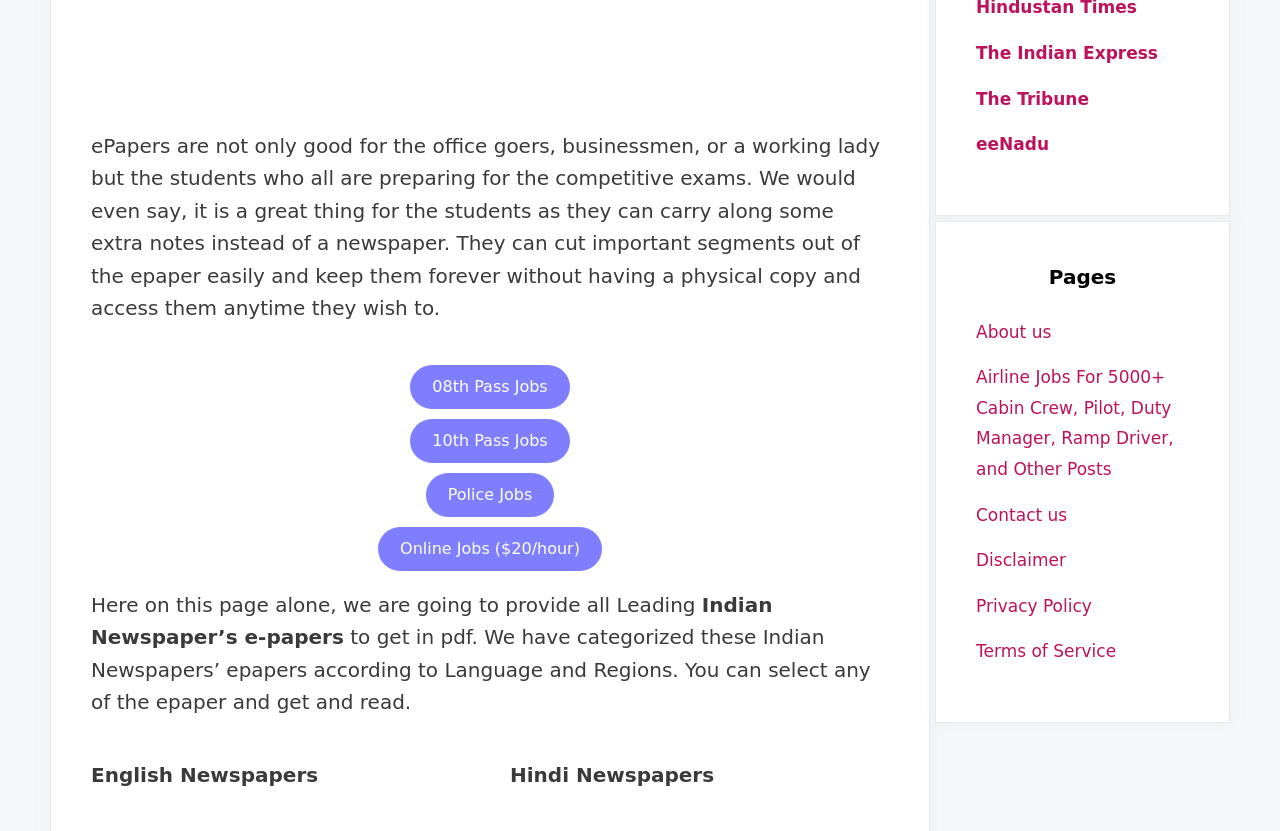What is the purpose of ePapers?
Kindly answer the question with as much detail as you can.

According to the StaticText element with ID 244, ePapers are not only good for office goers, businessmen, or working ladies but also for students who are preparing for competitive exams. This suggests that ePapers serve a purpose for these groups of people.